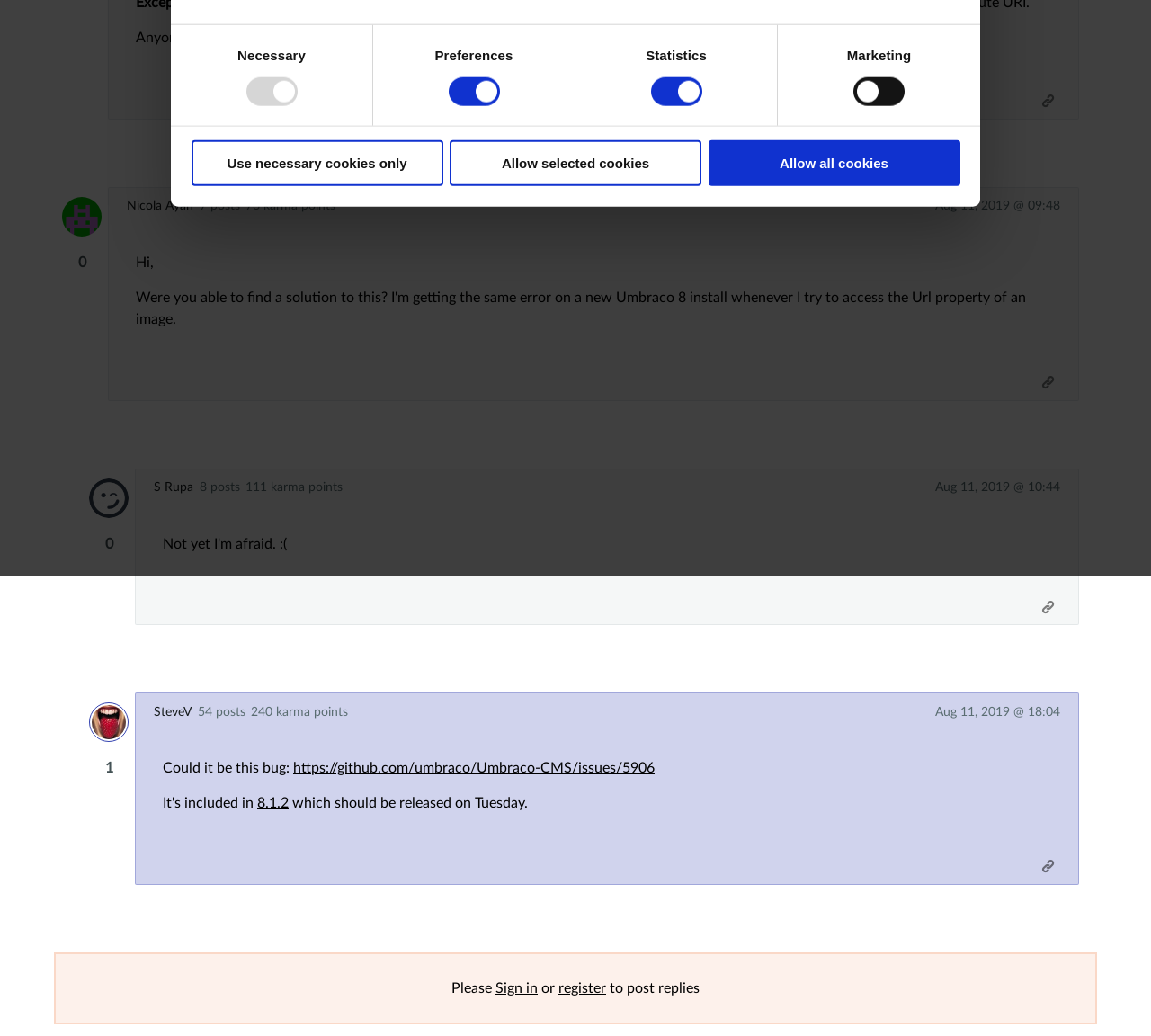Identify the bounding box coordinates of the HTML element based on this description: "Allow all cookies".

[0.615, 0.135, 0.834, 0.18]